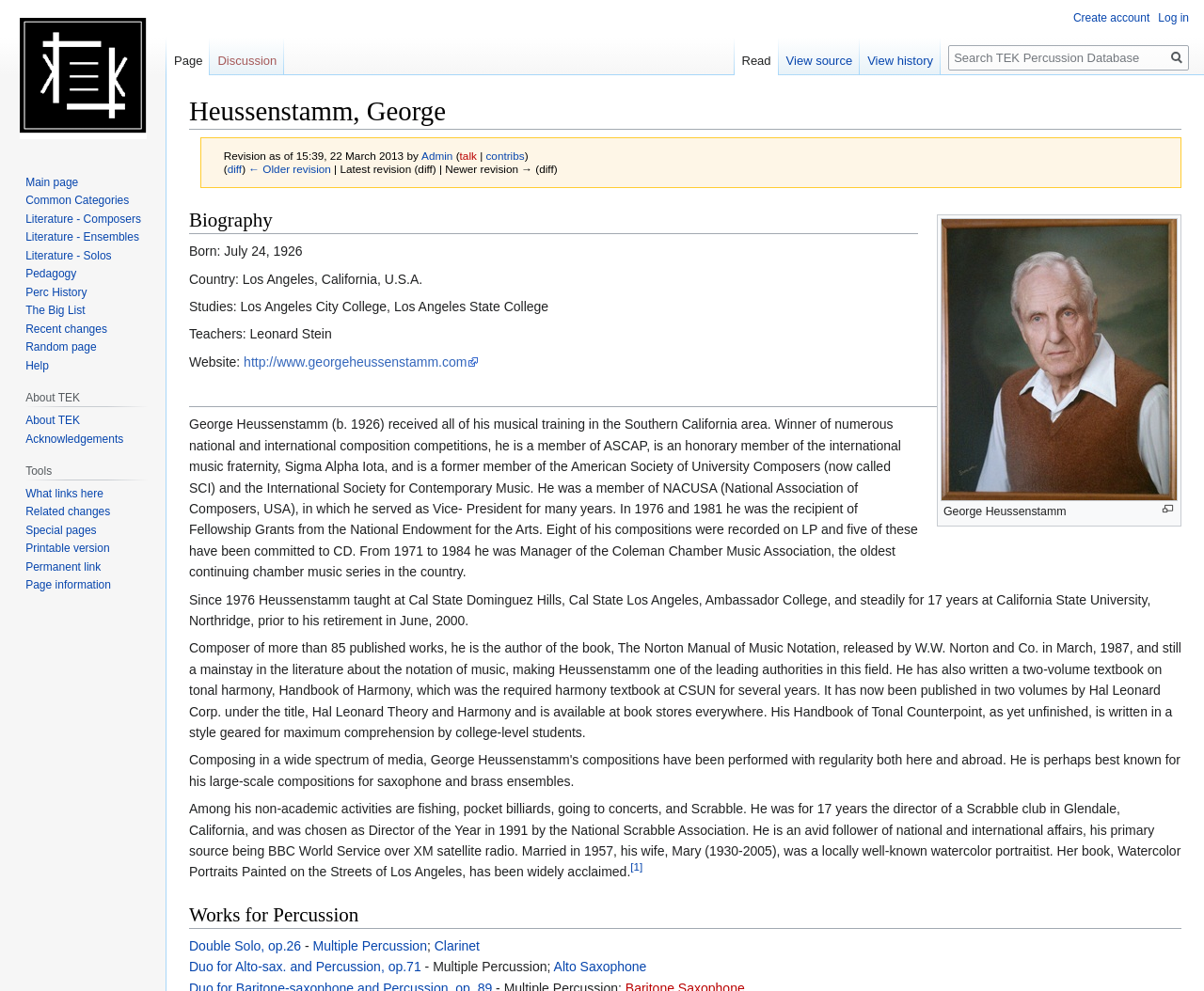Indicate the bounding box coordinates of the element that must be clicked to execute the instruction: "Log in". The coordinates should be given as four float numbers between 0 and 1, i.e., [left, top, right, bottom].

[0.962, 0.011, 0.988, 0.025]